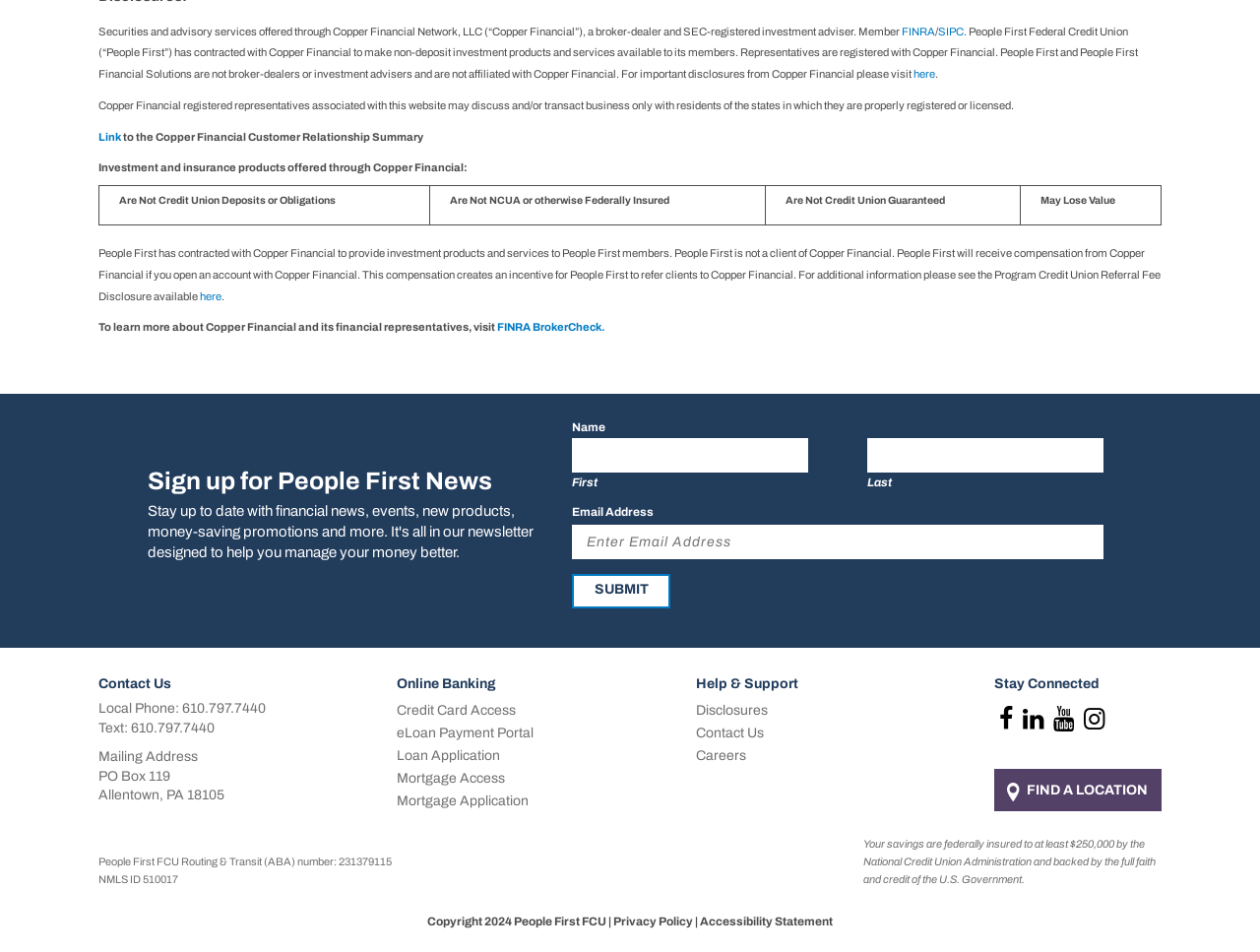Given the element description: "Contact Us", predict the bounding box coordinates of the UI element it refers to, using four float numbers between 0 and 1, i.e., [left, top, right, bottom].

[0.552, 0.758, 0.789, 0.782]